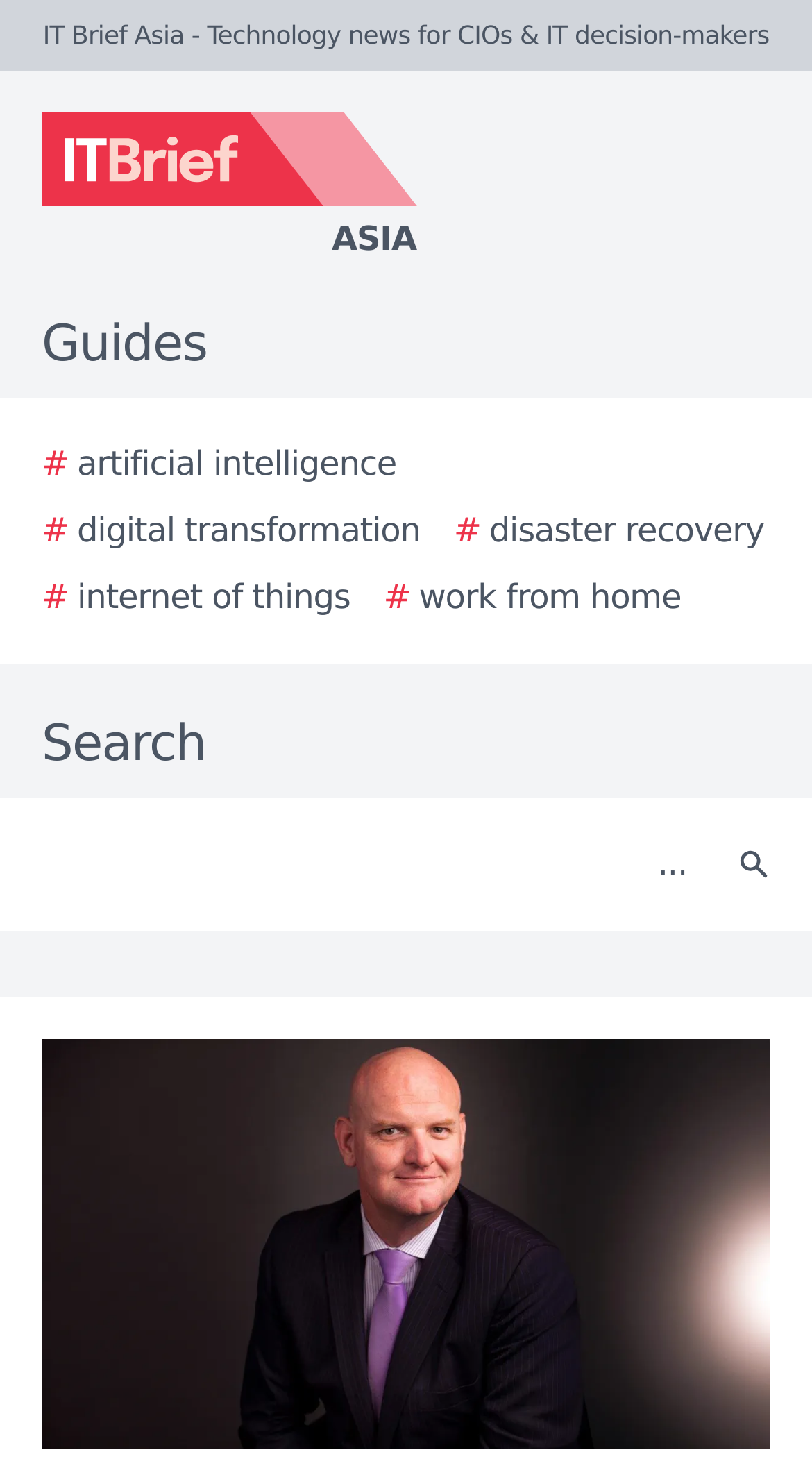What is the position of the search button?
Look at the screenshot and respond with a single word or phrase.

Bottom right